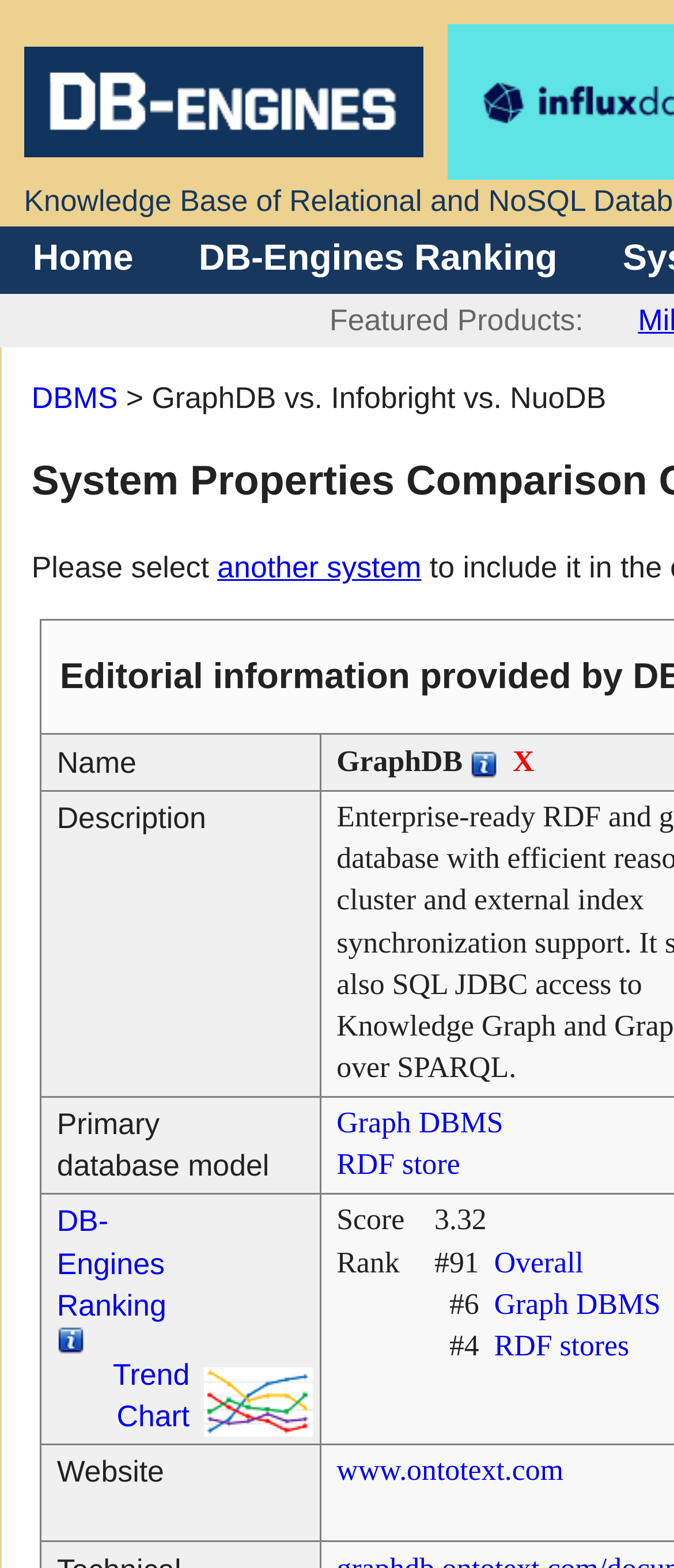Provide a short answer to the following question with just one word or phrase: What is the ranking trend of Infobright?

ranking trend